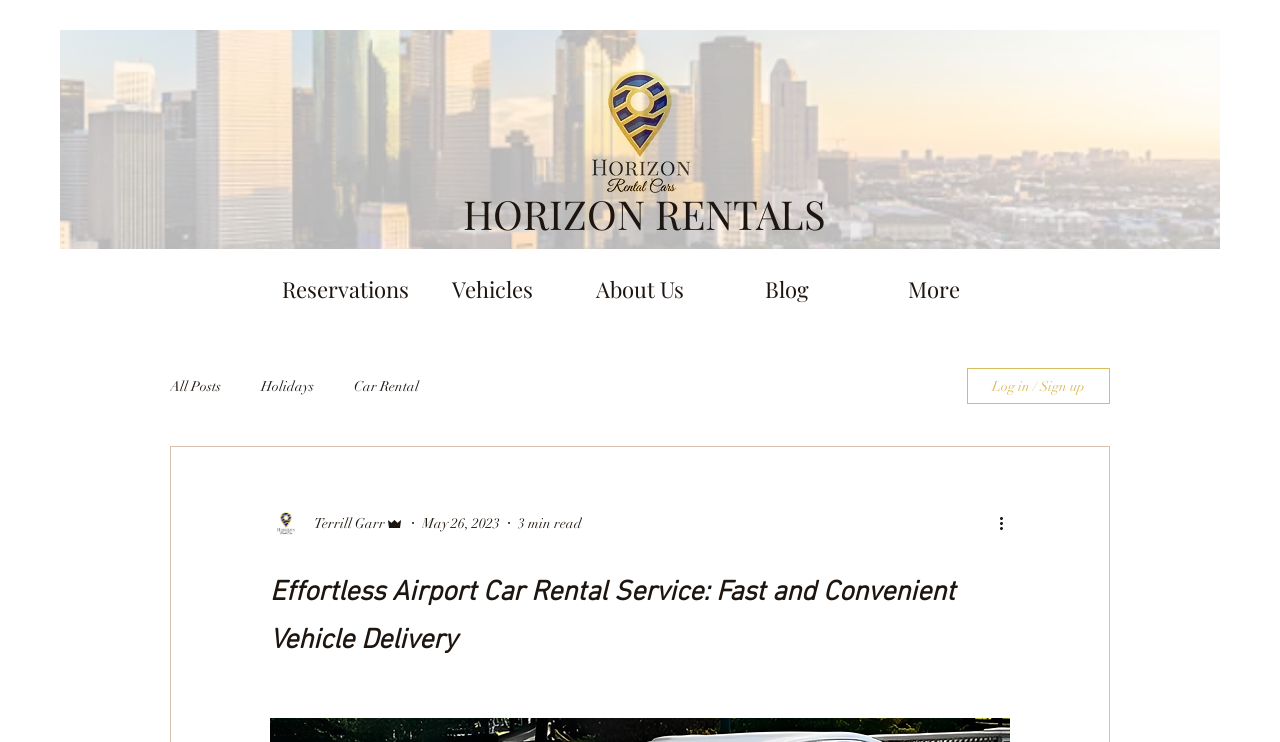Please determine the bounding box coordinates for the element that should be clicked to follow these instructions: "Log in / Sign up".

[0.755, 0.496, 0.867, 0.544]